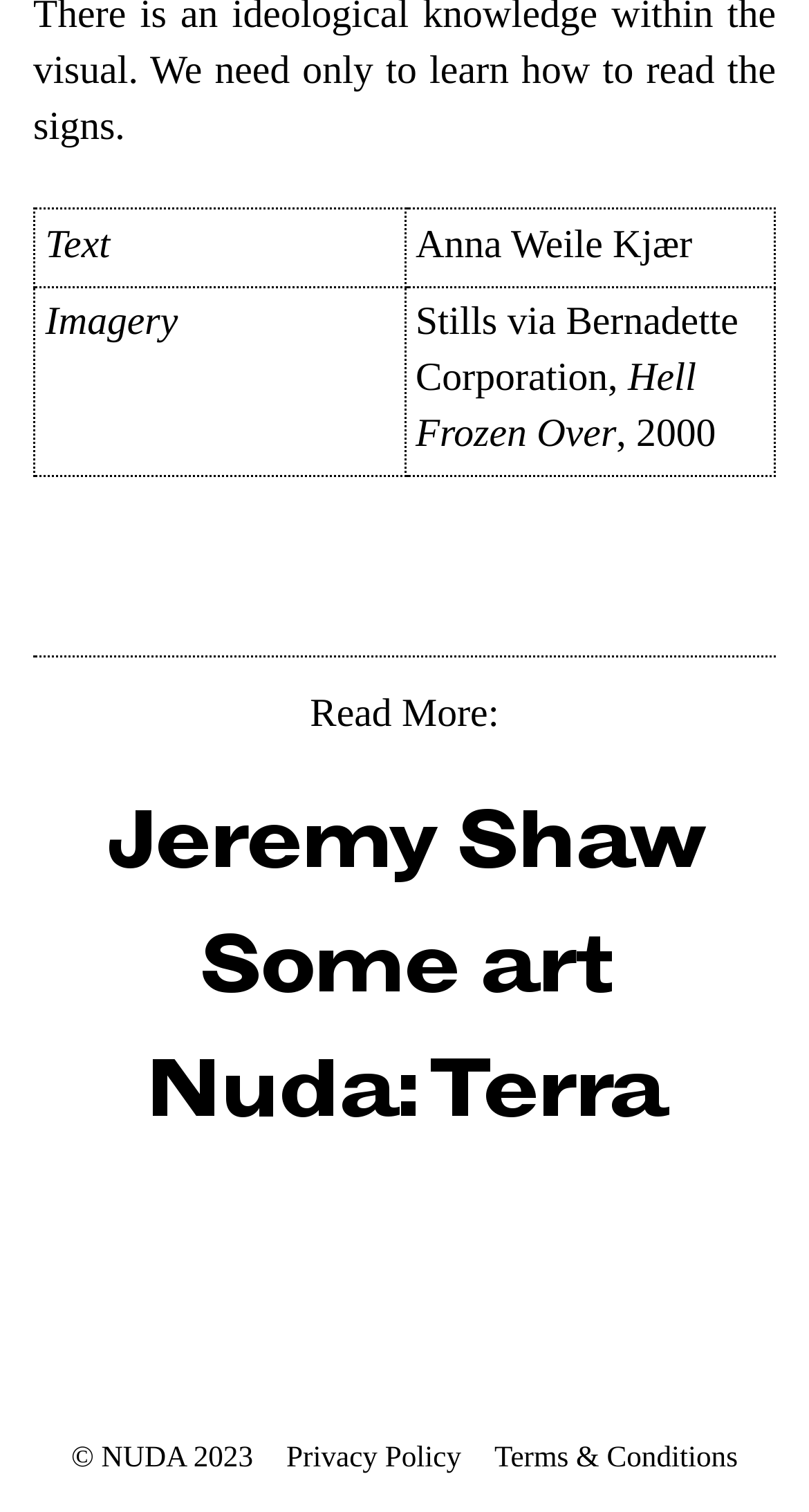Reply to the question with a single word or phrase:
What is the name of the artist?

Jeremy Shaw